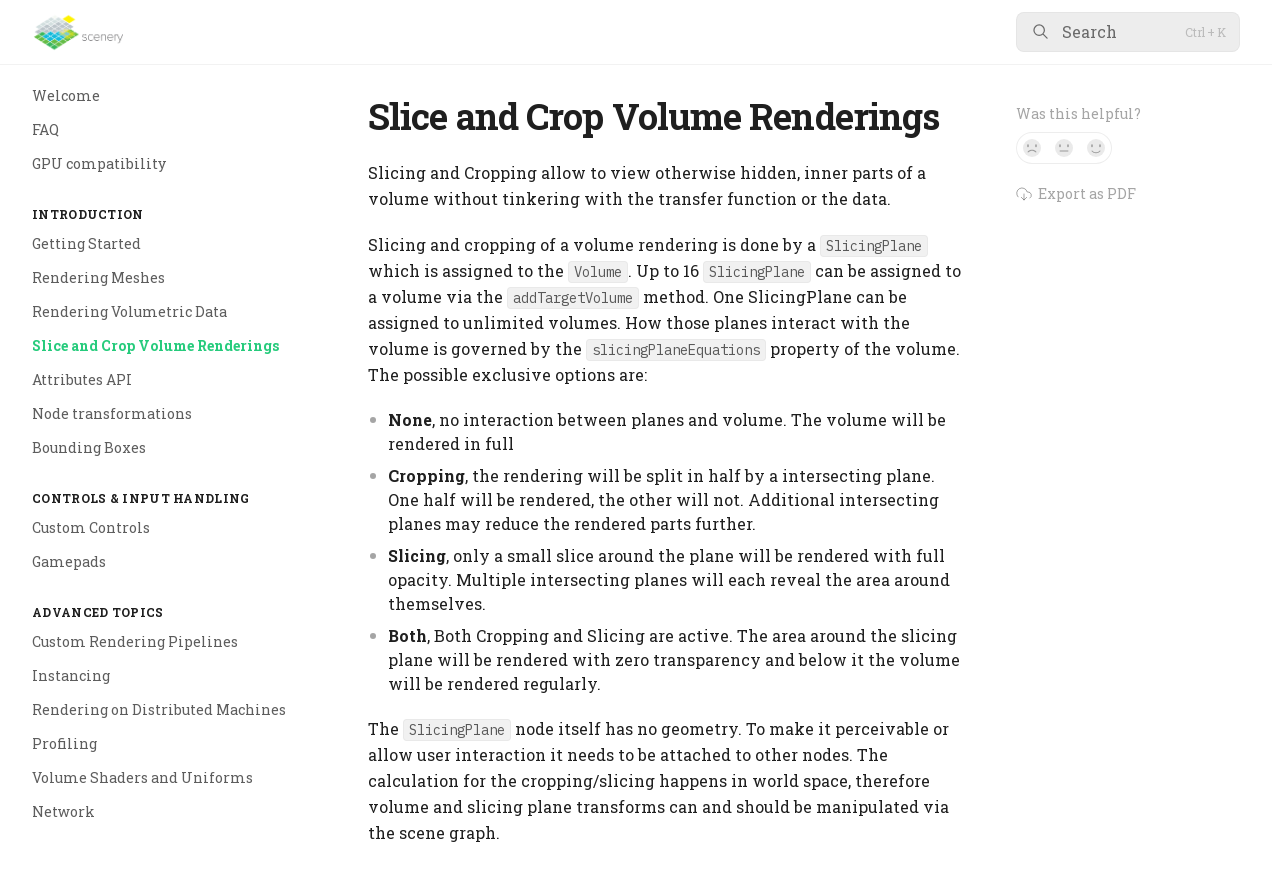Please identify the bounding box coordinates of the area that needs to be clicked to follow this instruction: "Click the 'Search' button".

[0.794, 0.013, 0.969, 0.058]